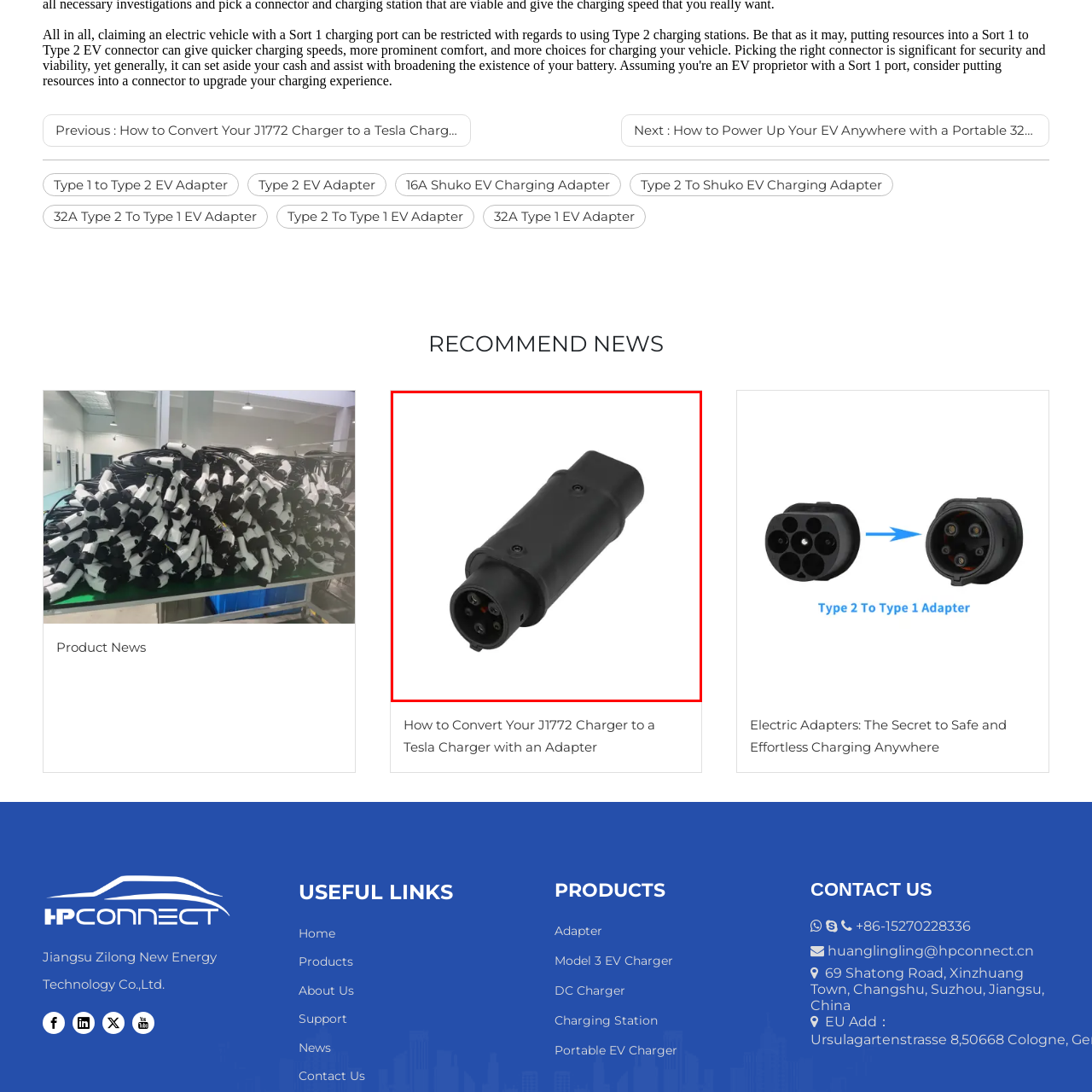What is the adapter's durability characteristic?
Pay attention to the section of the image highlighted by the red bounding box and provide a comprehensive answer to the question.

The caption describes the adapter's smooth contours and matte finish as suggesting durability and a weather-resistant quality, indicating that the adapter is designed to withstand various environmental conditions.